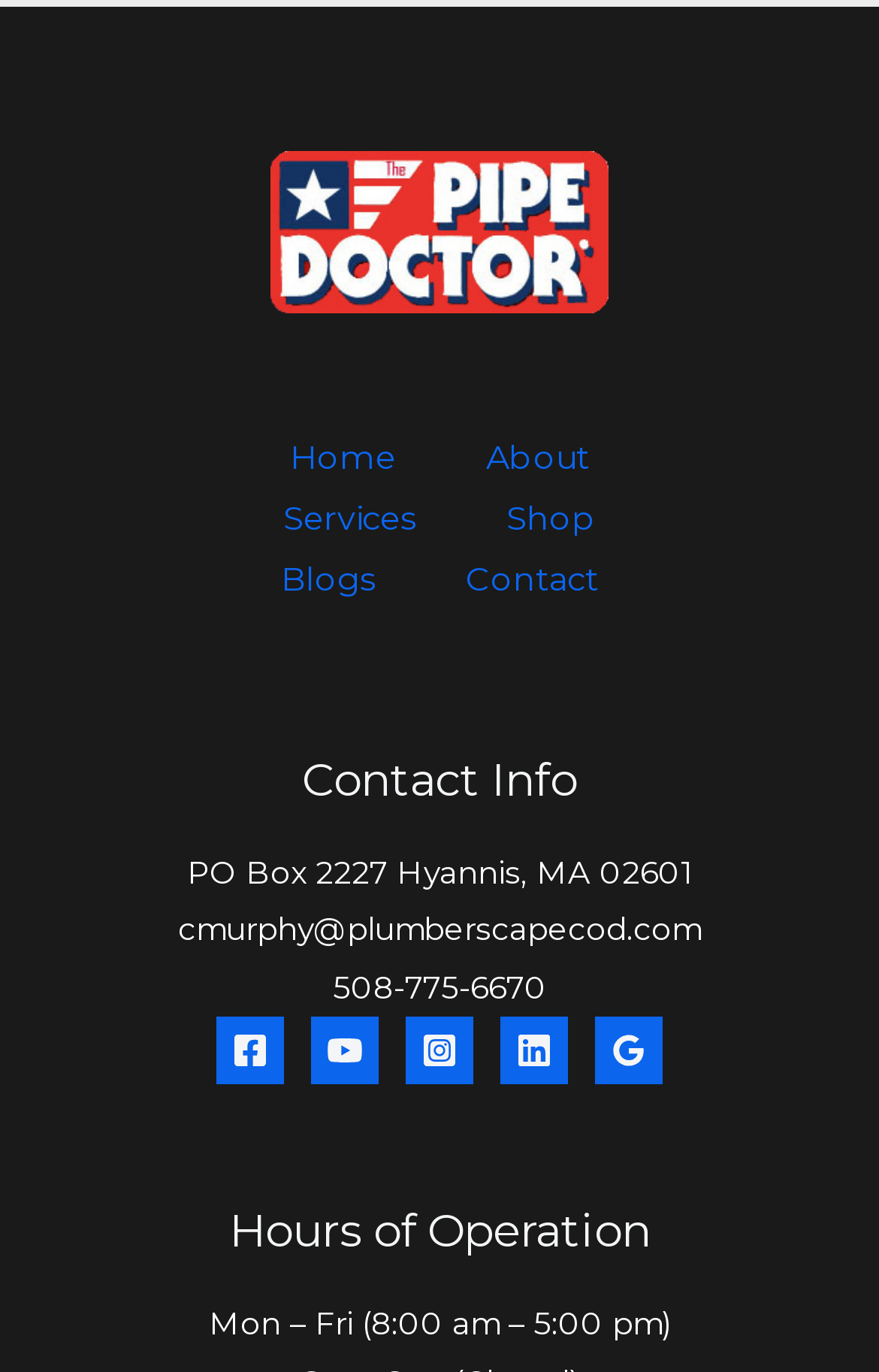Please identify the bounding box coordinates of the clickable element to fulfill the following instruction: "Click on Home". The coordinates should be four float numbers between 0 and 1, i.e., [left, top, right, bottom].

[0.278, 0.318, 0.501, 0.348]